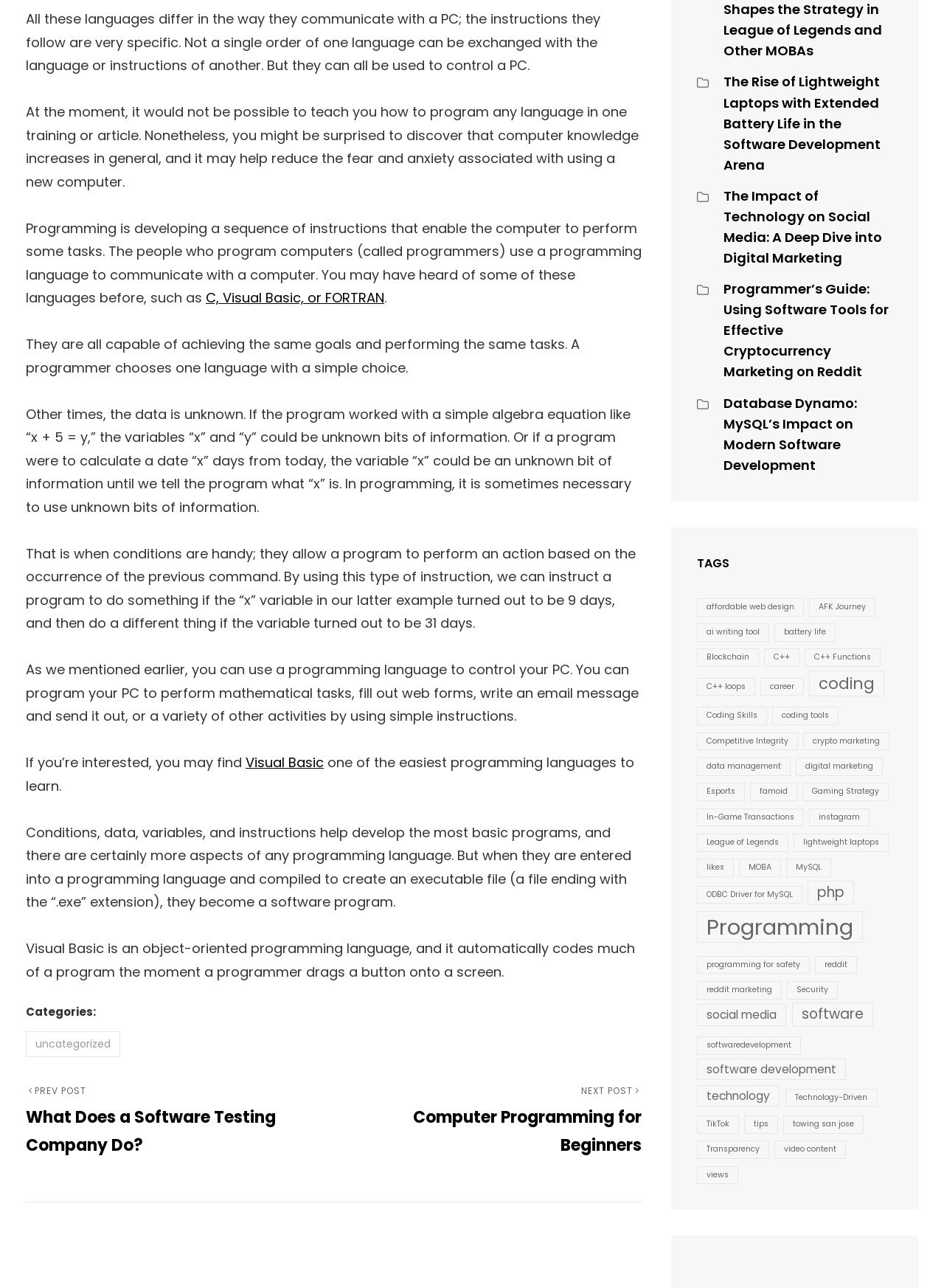Please specify the bounding box coordinates of the region to click in order to perform the following instruction: "Click on the 'Next Post Computer Programming for Beginners' link".

[0.369, 0.841, 0.68, 0.901]